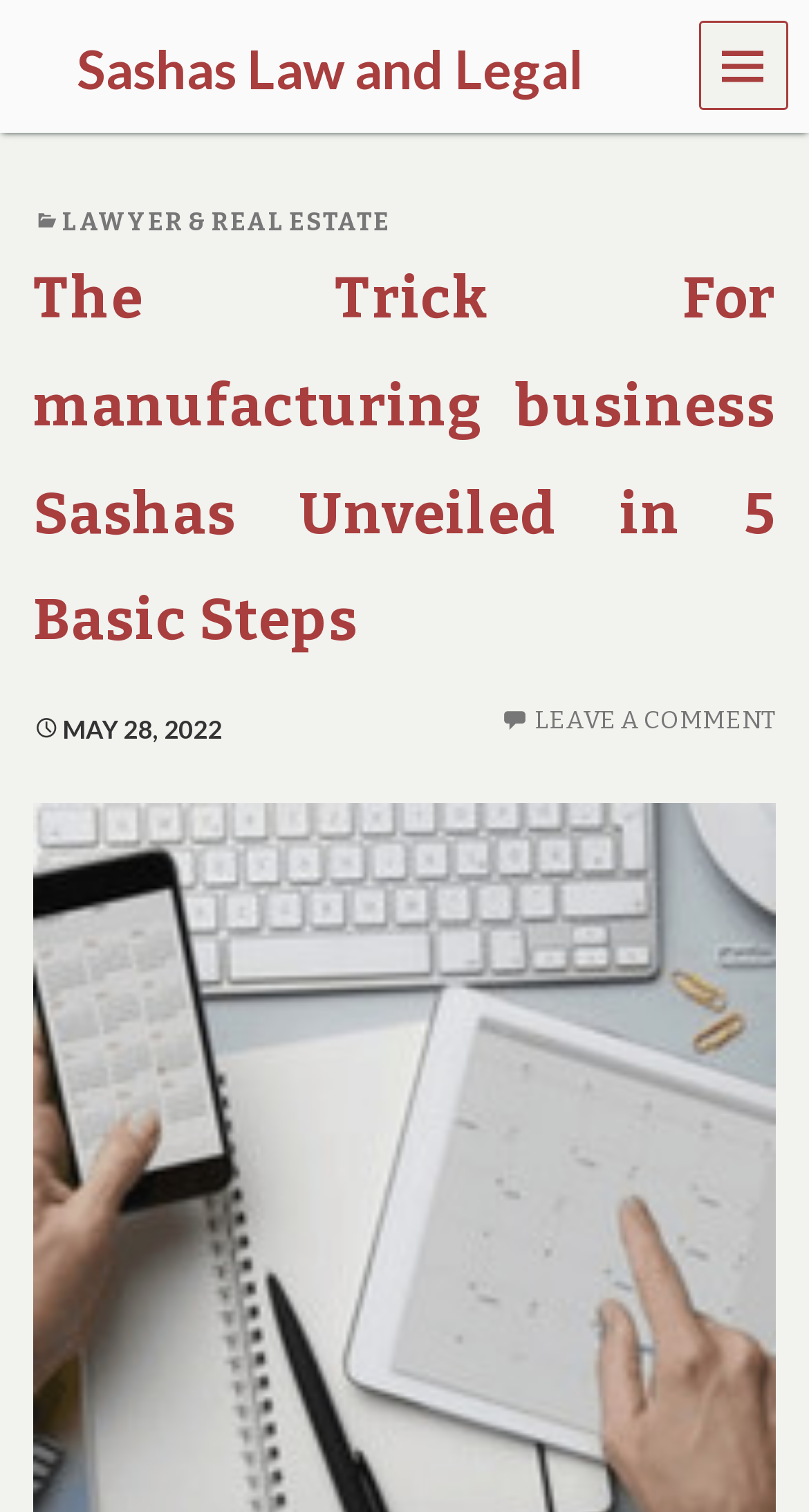Summarize the webpage comprehensively, mentioning all visible components.

The webpage is about Sashas Law and Legal, a website that covers everything about law and legal. At the top left, there is a link to the website's homepage with the title "Sashas Law and Legal". Below this link, there is a heading with the same title. 

On the top right, there is a "MENU" text, which is likely a dropdown menu. When expanded, it reveals a header section with several links, including "LAWYER & REAL ESTATE", and a heading that summarizes the main content of the webpage, "The Trick For manufacturing business Sashas Unveiled in 5 Basic Steps". 

Below the heading, there is a link to the same article, "The Trick For manufacturing business Sashas Unveiled in 5 Basic Steps". Next to it, there is a time indicator showing "MAY 28, 2022", which is likely the publication date of the article. 

Further to the right, there is a link to "LEAVE A COMMENT", suggesting that the webpage allows users to engage with the content by leaving comments.